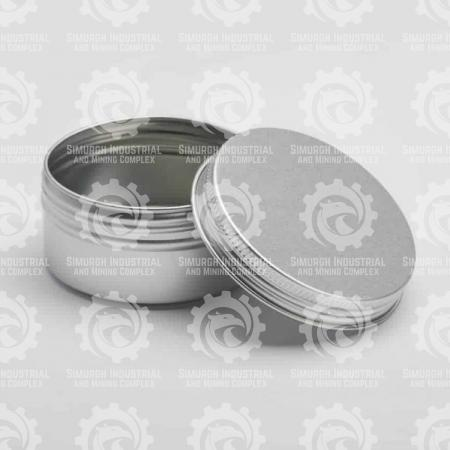What is the focus of the visual representation?
Based on the image, answer the question in a detailed manner.

The minimalistic backdrop ensures that the focus of the visual representation remains on the steel cans themselves, highlighting their features and design.